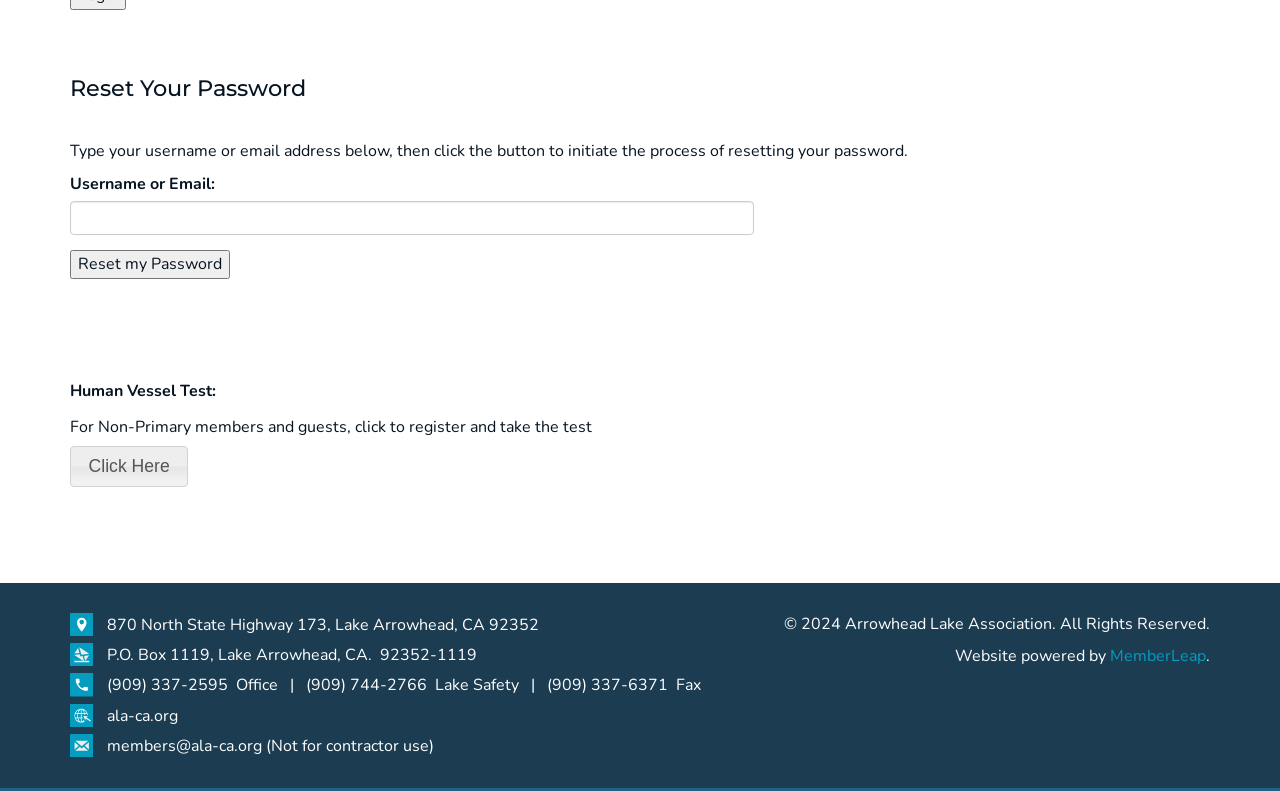Given the description of a UI element: "Real Estate", identify the bounding box coordinates of the matching element in the webpage screenshot.

None